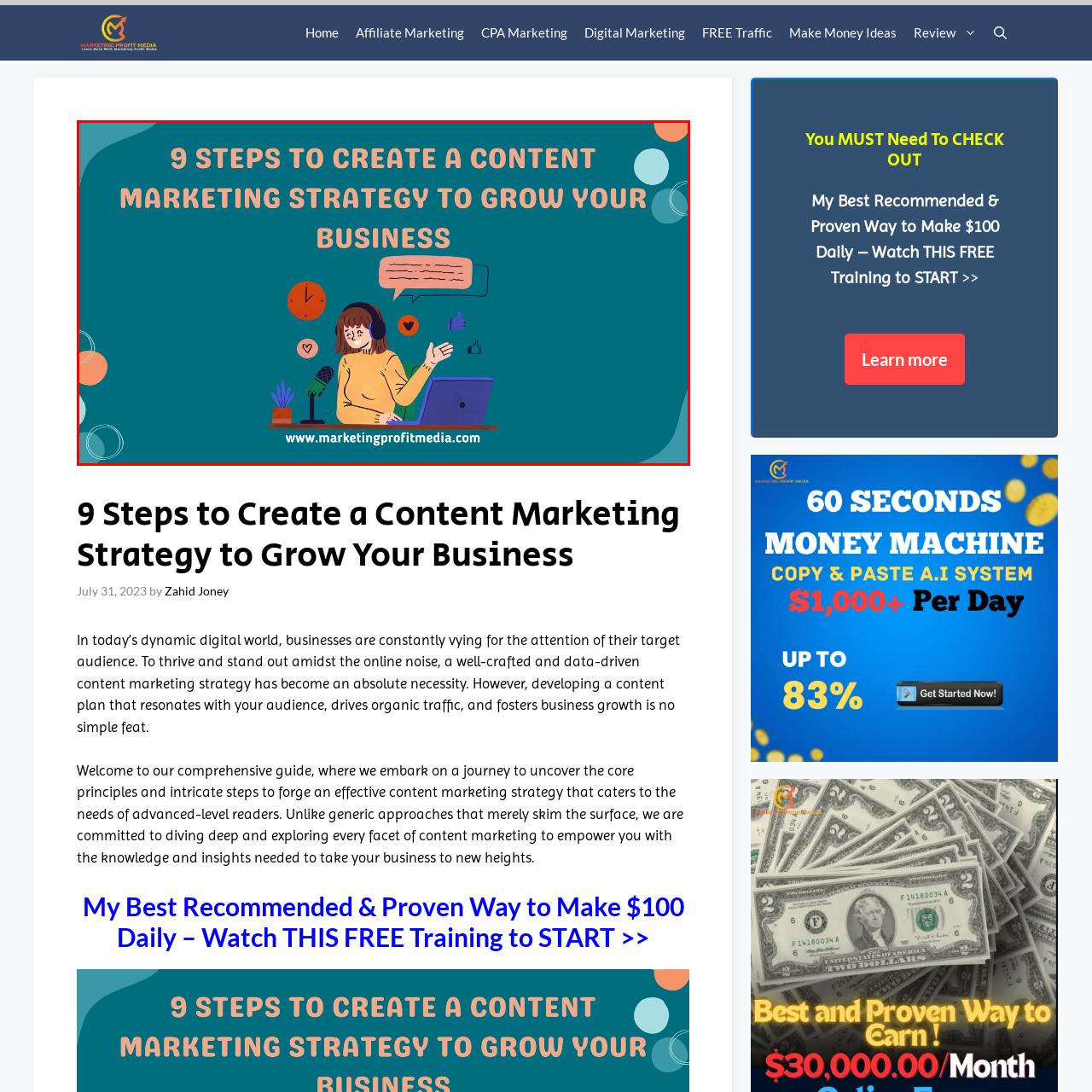Study the part of the image enclosed in the turquoise frame and answer the following question with detailed information derived from the image: 
What is the character in the illustration doing?

The caption describes the character as appearing to be speaking or broadcasting, which indicates that the character is engaged in some form of communication or content creation.